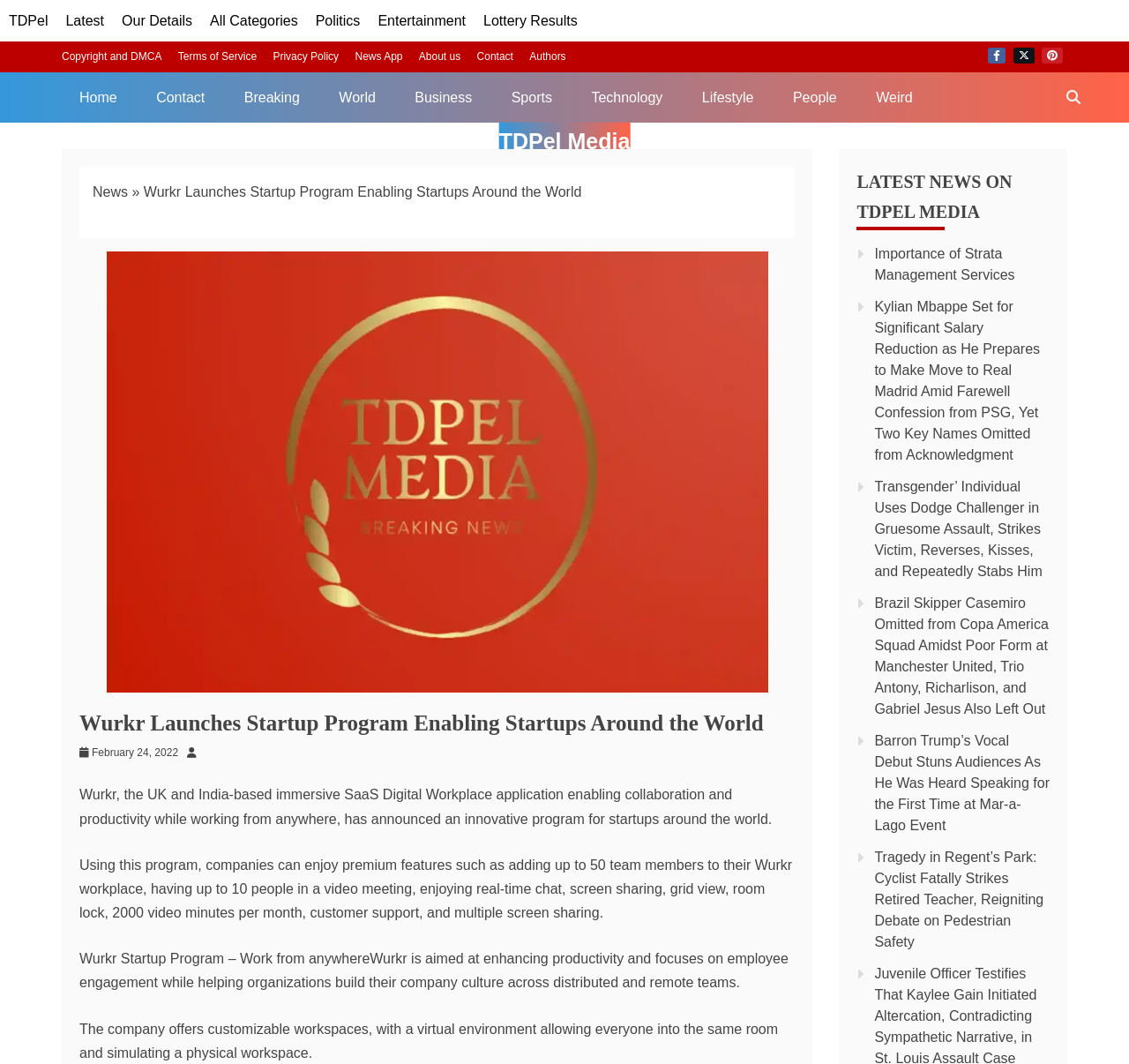What is the name of the company launching a startup program?
Please answer the question with as much detail and depth as you can.

The company launching a startup program is Wurkr, which is mentioned in the article as 'Wurkr, the UK and India-based immersive SaaS Digital Workplace application enabling collaboration and productivity while working from anywhere, has announced an innovative program for startups around the world.'